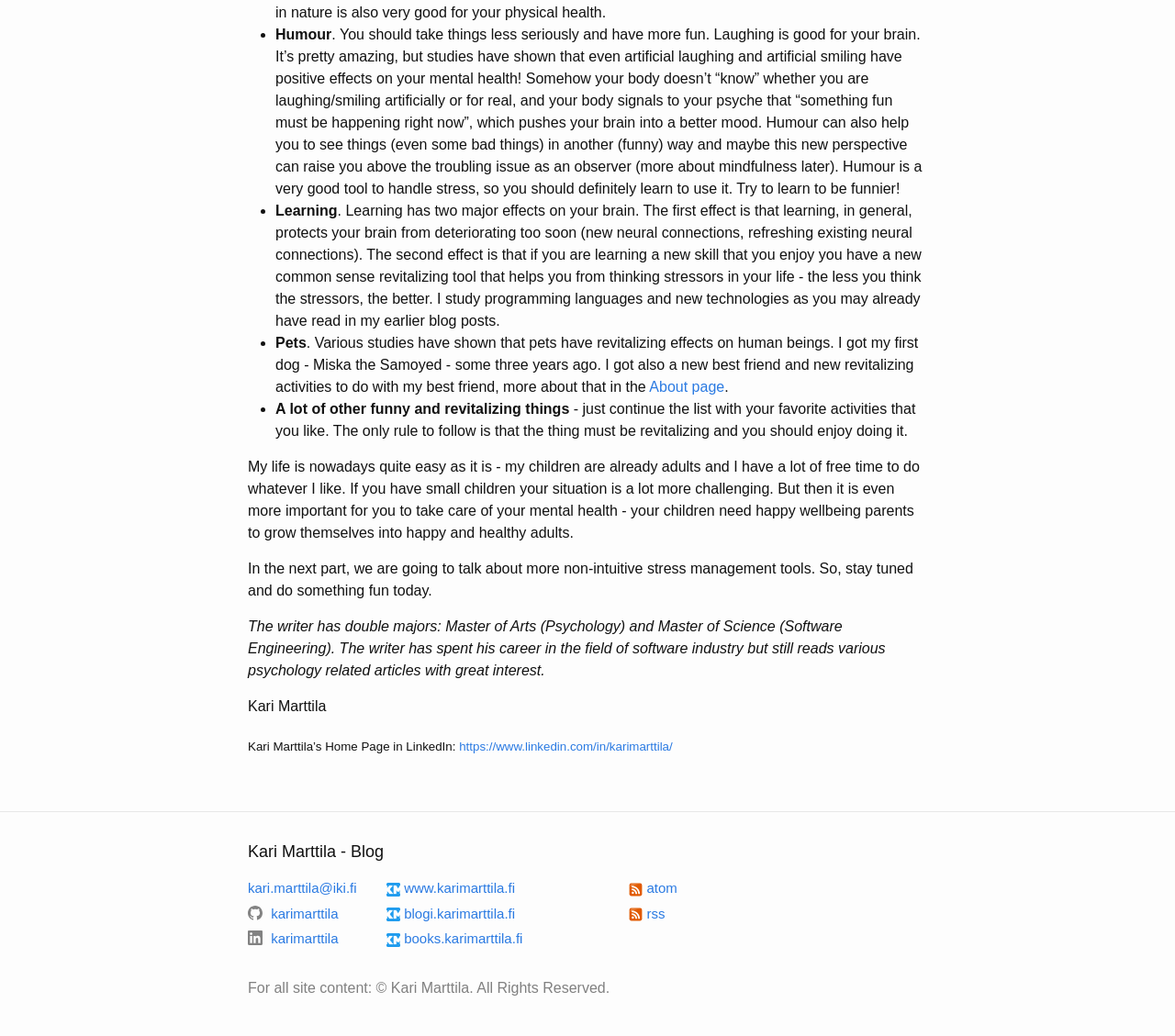Please respond in a single word or phrase: 
What is the author's profession?

Software Engineer and Psychologist